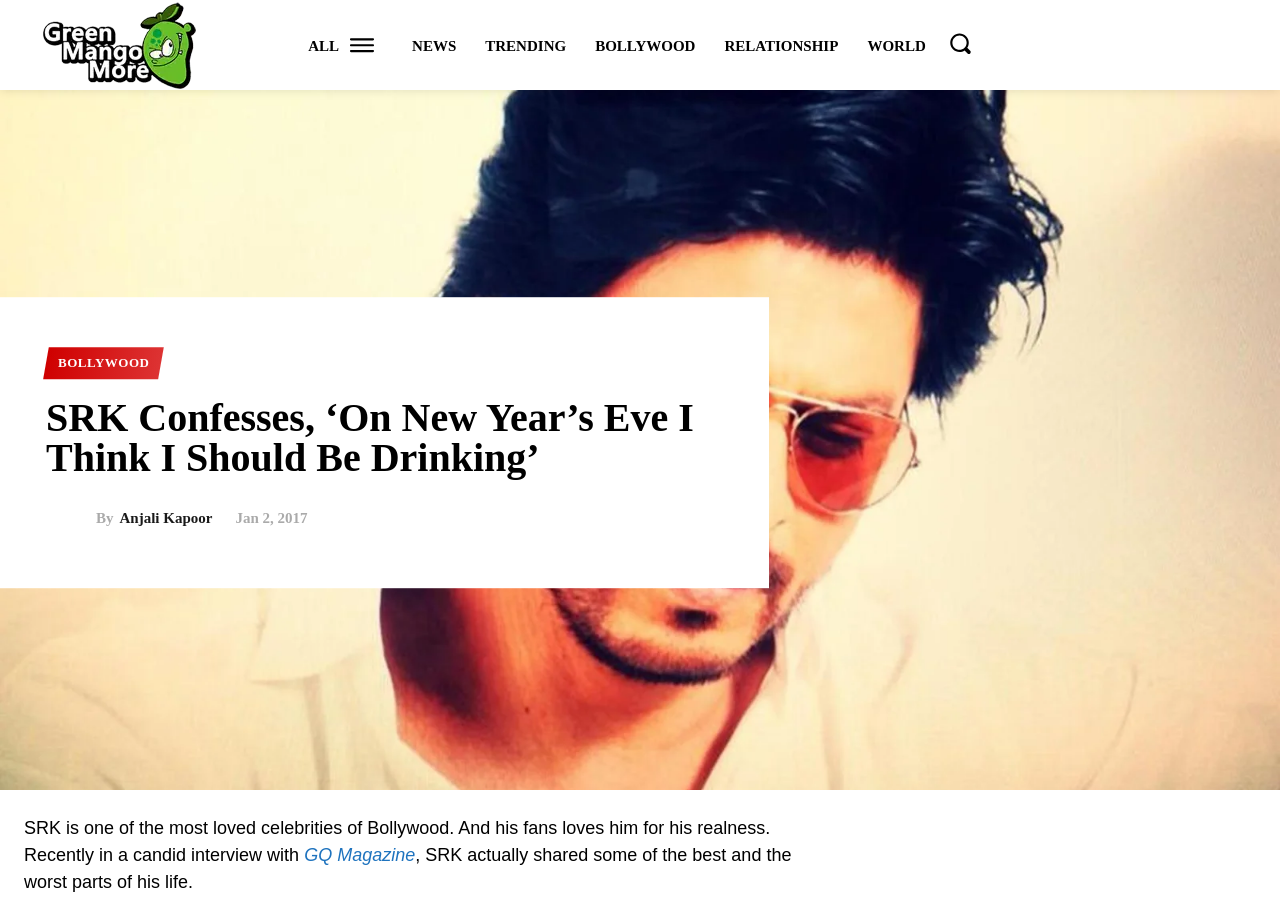Please find the bounding box for the following UI element description. Provide the coordinates in (top-left x, top-left y, bottom-right x, bottom-right y) format, with values between 0 and 1: Bollywood

[0.036, 0.377, 0.126, 0.411]